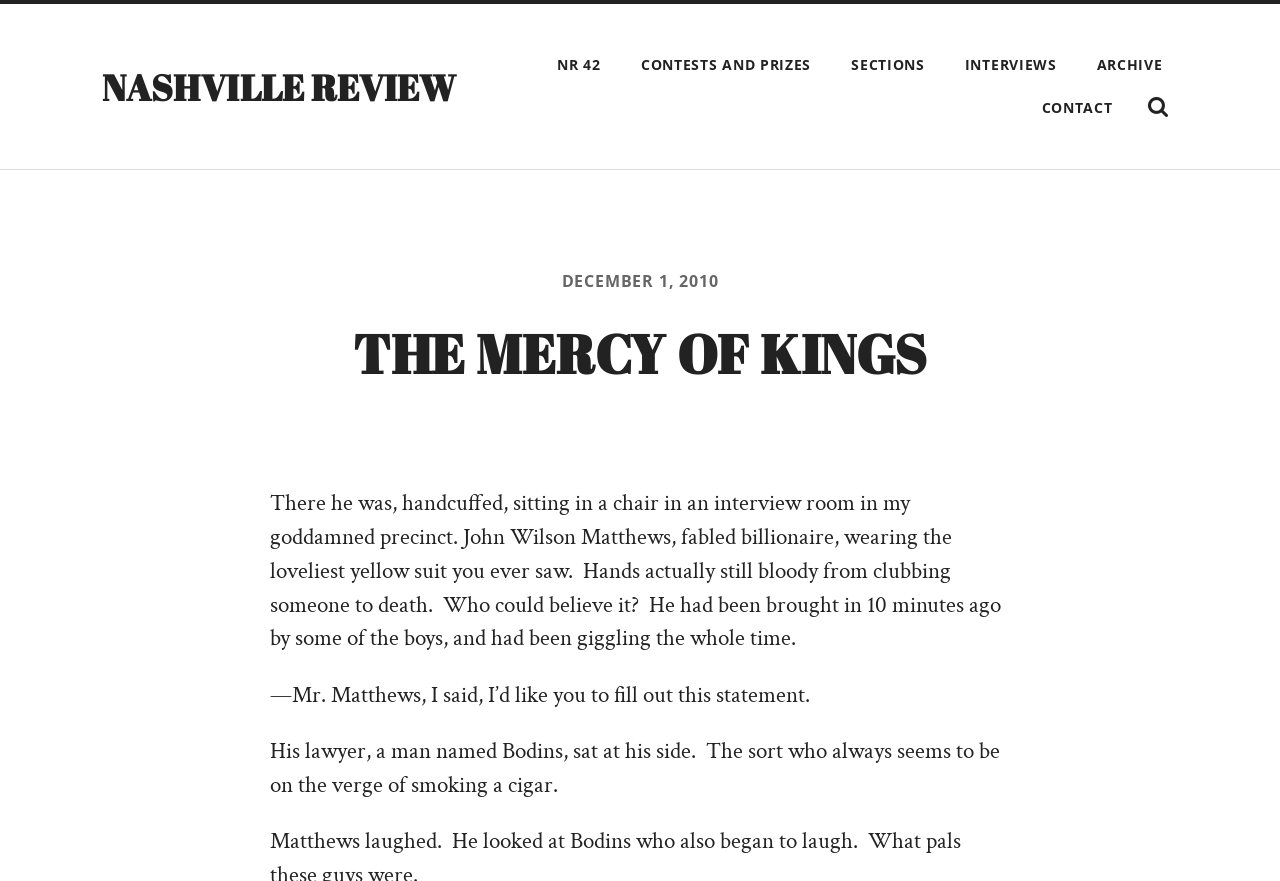Describe all the key features of the webpage in detail.

The webpage appears to be an article or a literary piece from the Nashville Review, with the title "THE MERCY OF KINGS" prominently displayed at the top. Below the title, there is a horizontal navigation menu with links to various sections, including "NR 42", "CONTESTS AND PRIZES", "SECTIONS", "INTERVIEWS", "ARCHIVE", and "CONTACT". 

To the right of the navigation menu, there is a search field link labeled "Show the search field". Below this, there is a link to a specific date, "DECEMBER 1, 2010". 

The main content of the webpage is a passage of text that describes a scene where a character, John Wilson Matthews, a billionaire, is being interviewed in a precinct. The passage is divided into three paragraphs, with the first paragraph describing the scene, the second paragraph quoting the narrator speaking to Mr. Matthews, and the third paragraph describing Mr. Matthews' lawyer, Bodins. The text is positioned in the middle of the page, with a significant amount of whitespace above and below it.